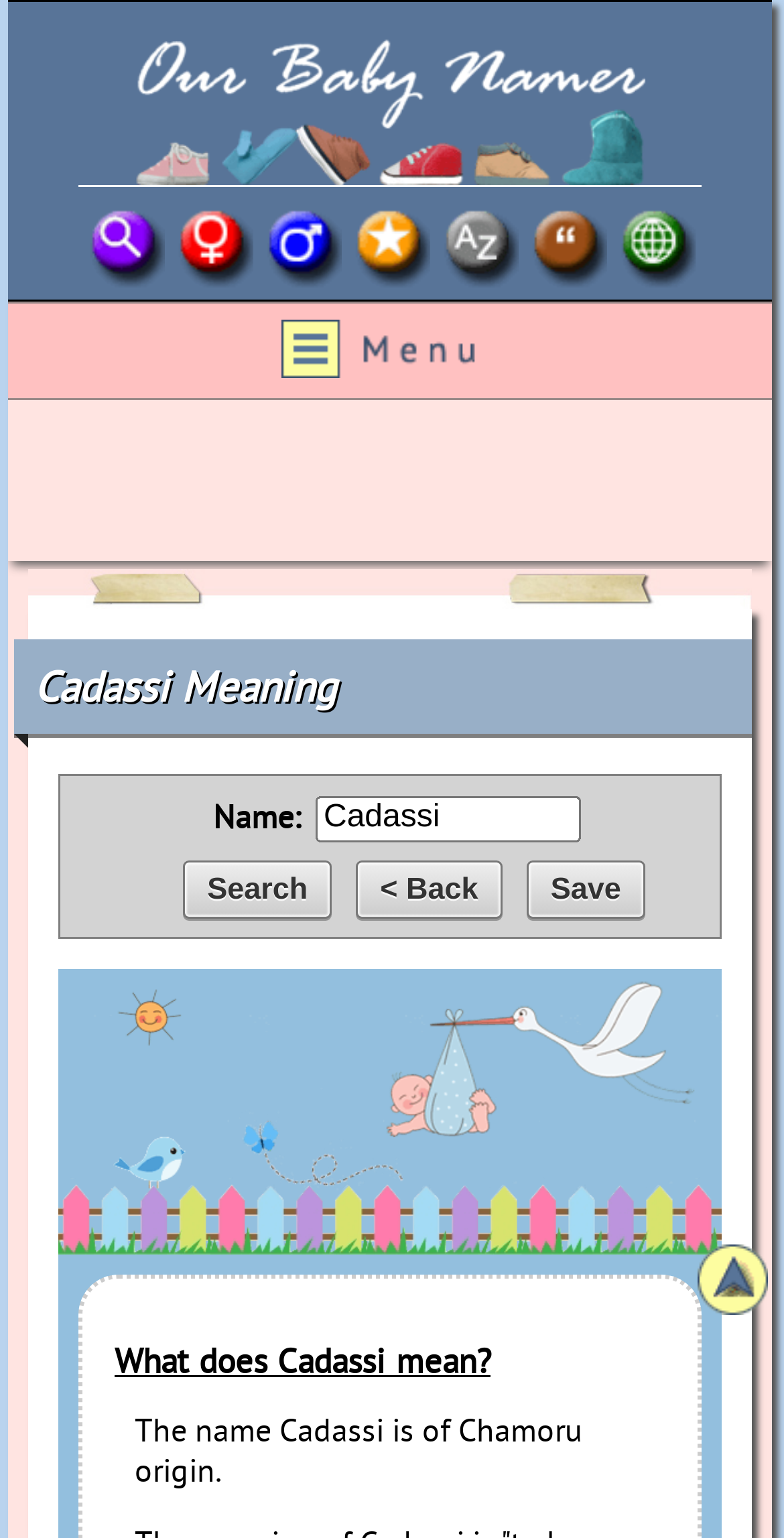Find the bounding box coordinates corresponding to the UI element with the description: "title="2019 Most Popular Names"". The coordinates should be formatted as [left, top, right, bottom], with values as floats between 0 and 1.

[0.446, 0.169, 0.549, 0.195]